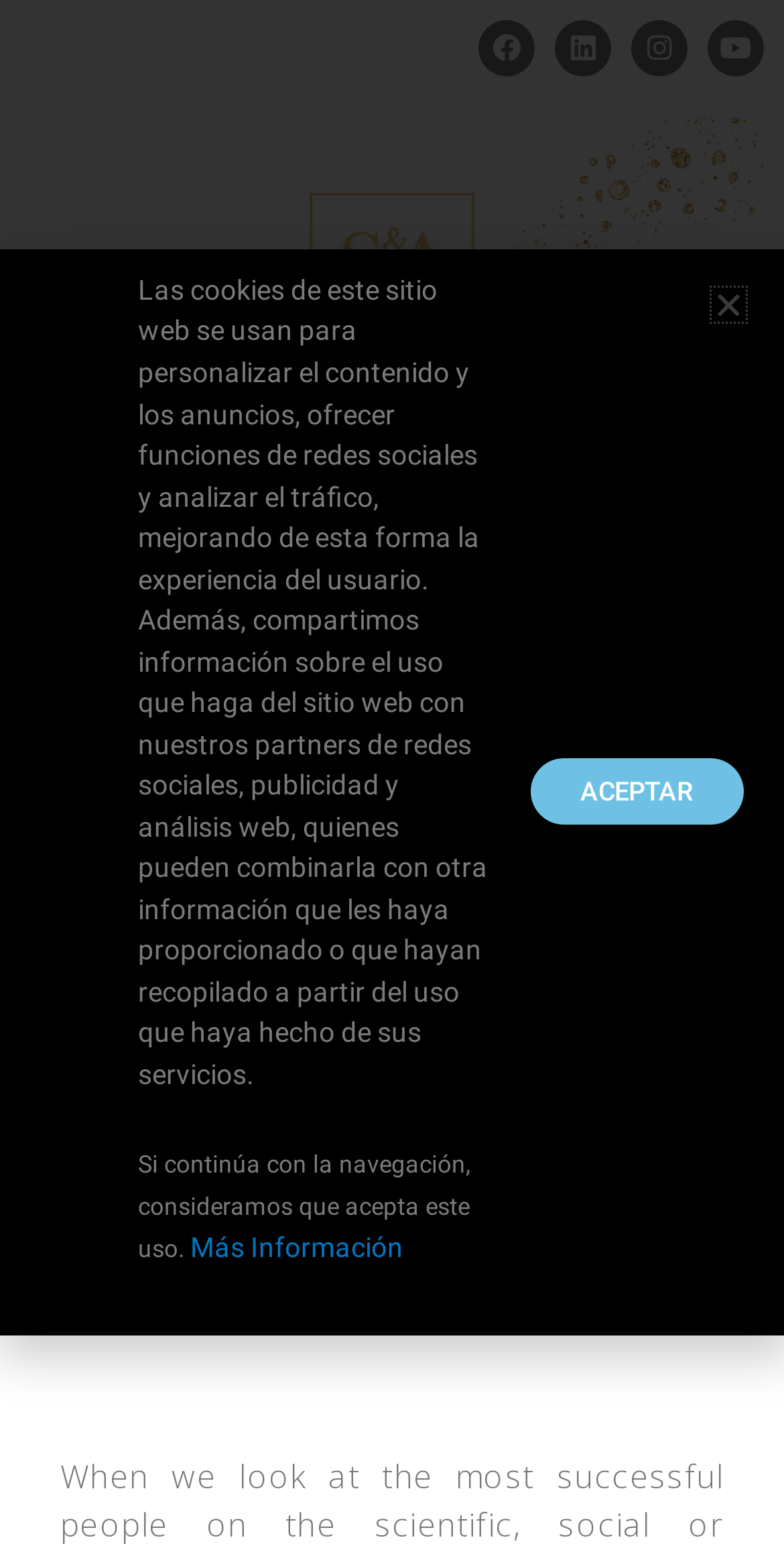Please identify the bounding box coordinates of the clickable element to fulfill the following instruction: "Read more information". The coordinates should be four float numbers between 0 and 1, i.e., [left, top, right, bottom].

[0.242, 0.794, 0.514, 0.814]